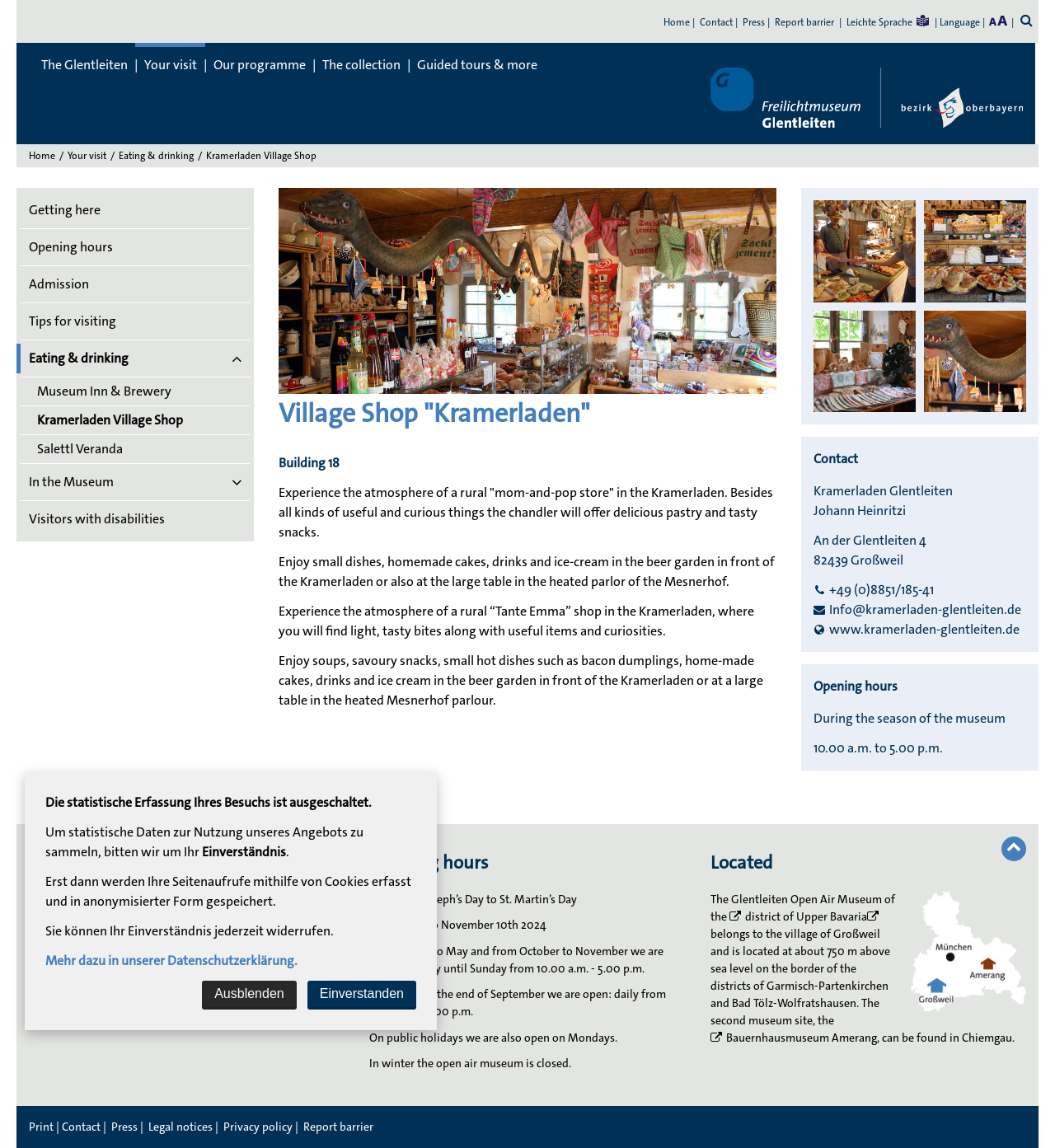Determine the bounding box coordinates of the region that needs to be clicked to achieve the task: "View the 'Im Kramerladen' image".

[0.771, 0.174, 0.868, 0.263]